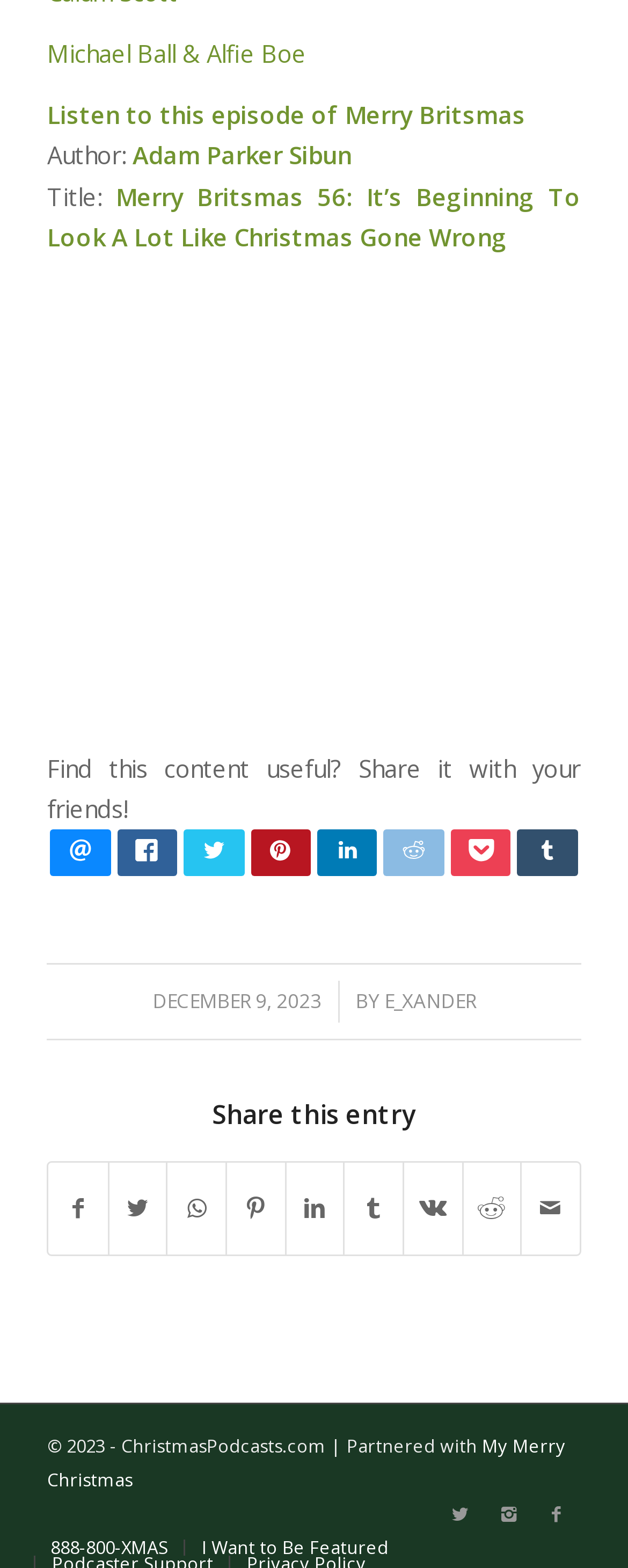Who is the author of the podcast episode?
Please provide a detailed answer to the question.

I found the author of the podcast episode by looking at the StaticText element with the text 'Author:' and its corresponding text element which contains the author's name.